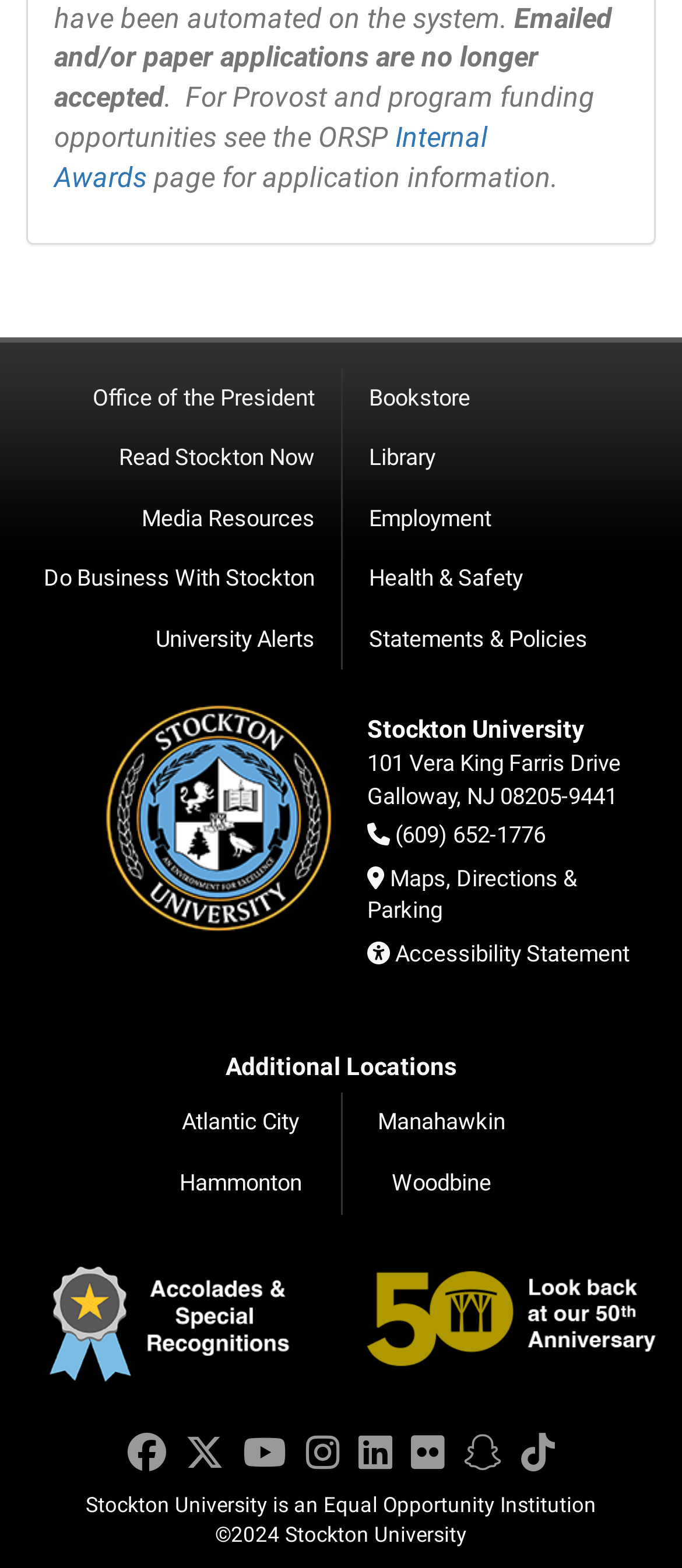What is the phone number for Stockton University?
Based on the image, respond with a single word or phrase.

(609) 652-1776